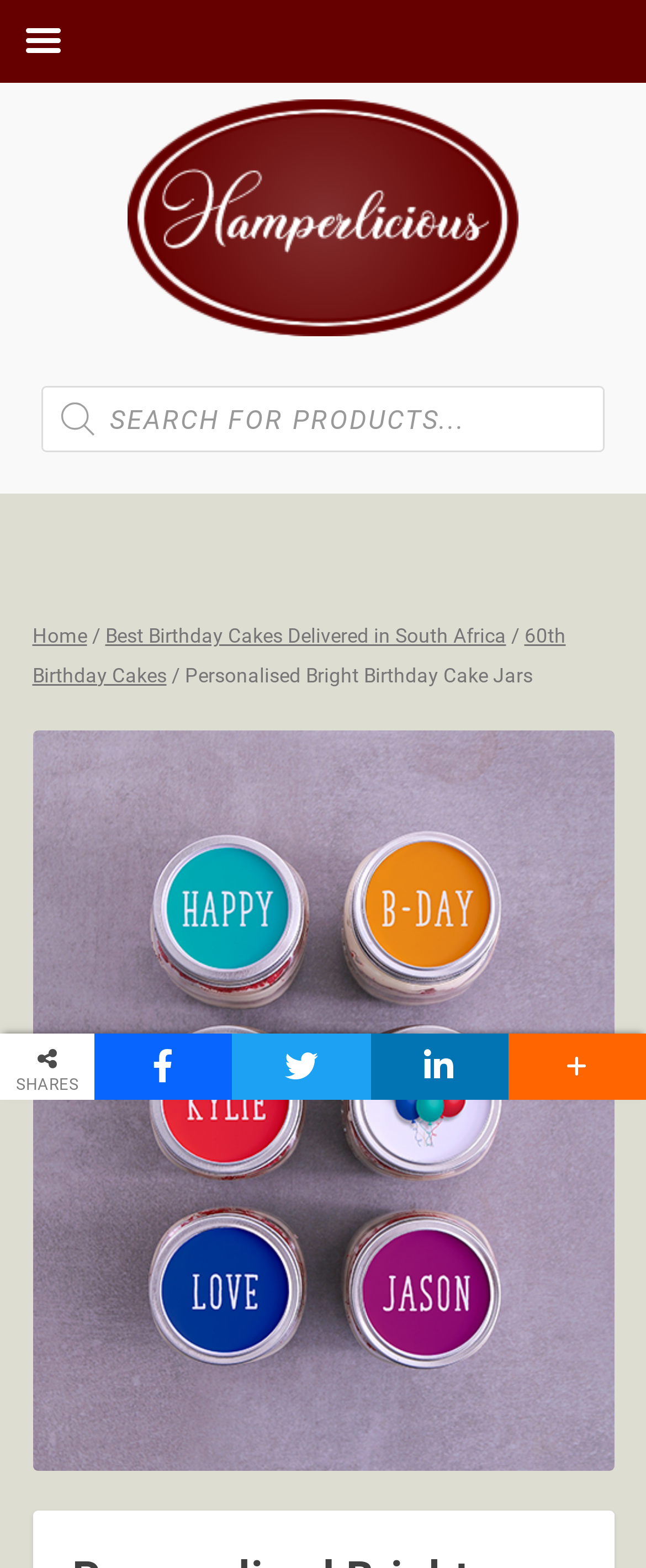Describe every aspect of the webpage comprehensively.

This webpage is about a personalized bright birthday cake jar gift from Hamperlicious. At the top left, there is a navigation breadcrumb section with links to "Home", "Best Birthday Cakes Delivered in South Africa", "60th Birthday Cakes", and the current page "Personalised Bright Birthday Cake Jars". 

Below the navigation section, there is a prominent link to the current page, accompanied by a large image that takes up most of the width of the page. 

On the top right, there is a search section with a search box and a label "Products search", accompanied by a small image. 

Further down, there are four social media links, represented by icons, aligned horizontally. 

Below these social media links, there is an important notice section with a heading "IMPORTANT NOTICE" and a paragraph of text, which includes a link to the "privacy policy". This section is accompanied by a "Close" button on the top right. 

The webpage also has a meta description that mentions gifts, including a box of Cupcakes and a box of Love from Hamperlicious, and sending birthday joy to make someone's birthday morning brighter.